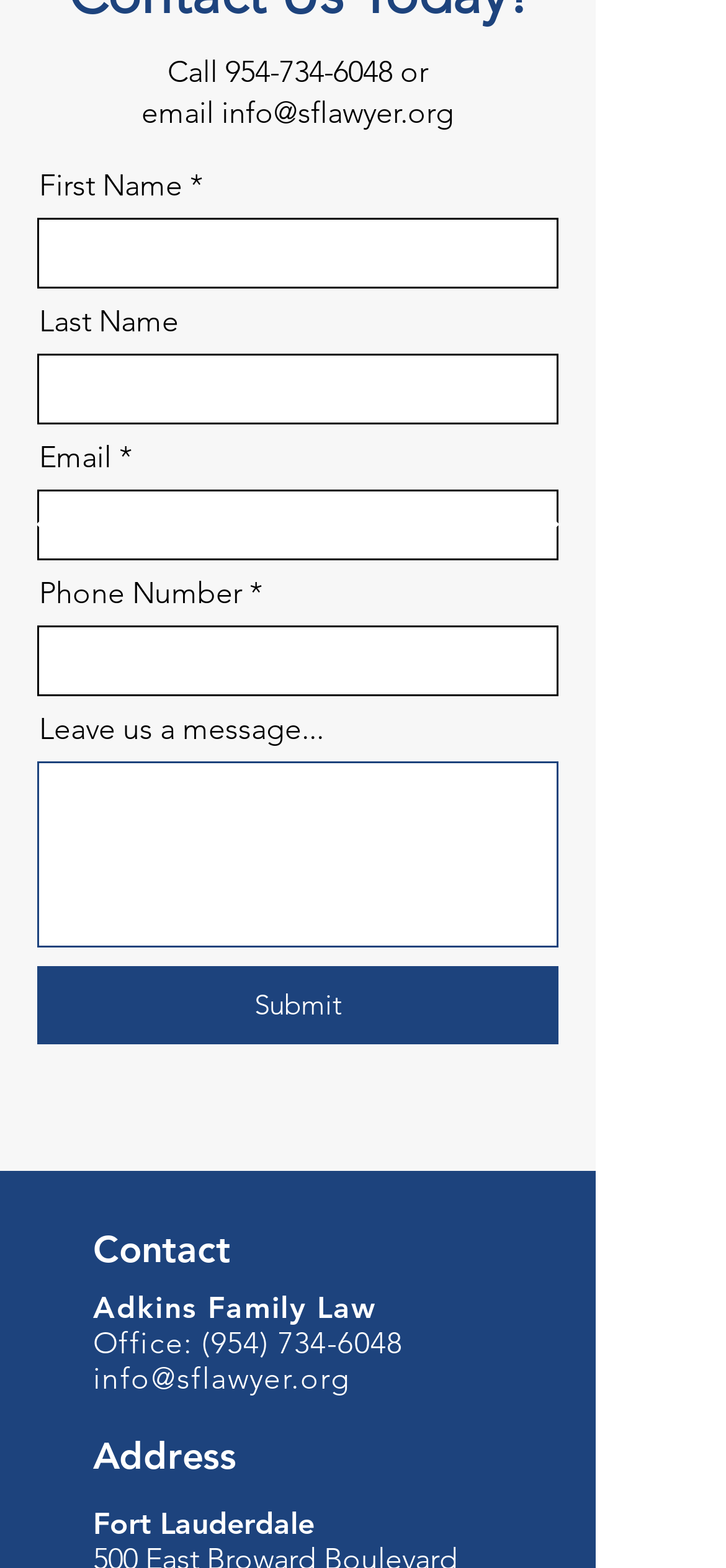Please determine the bounding box coordinates for the UI element described as: "parent_node: Leave us a message...".

[0.051, 0.486, 0.769, 0.605]